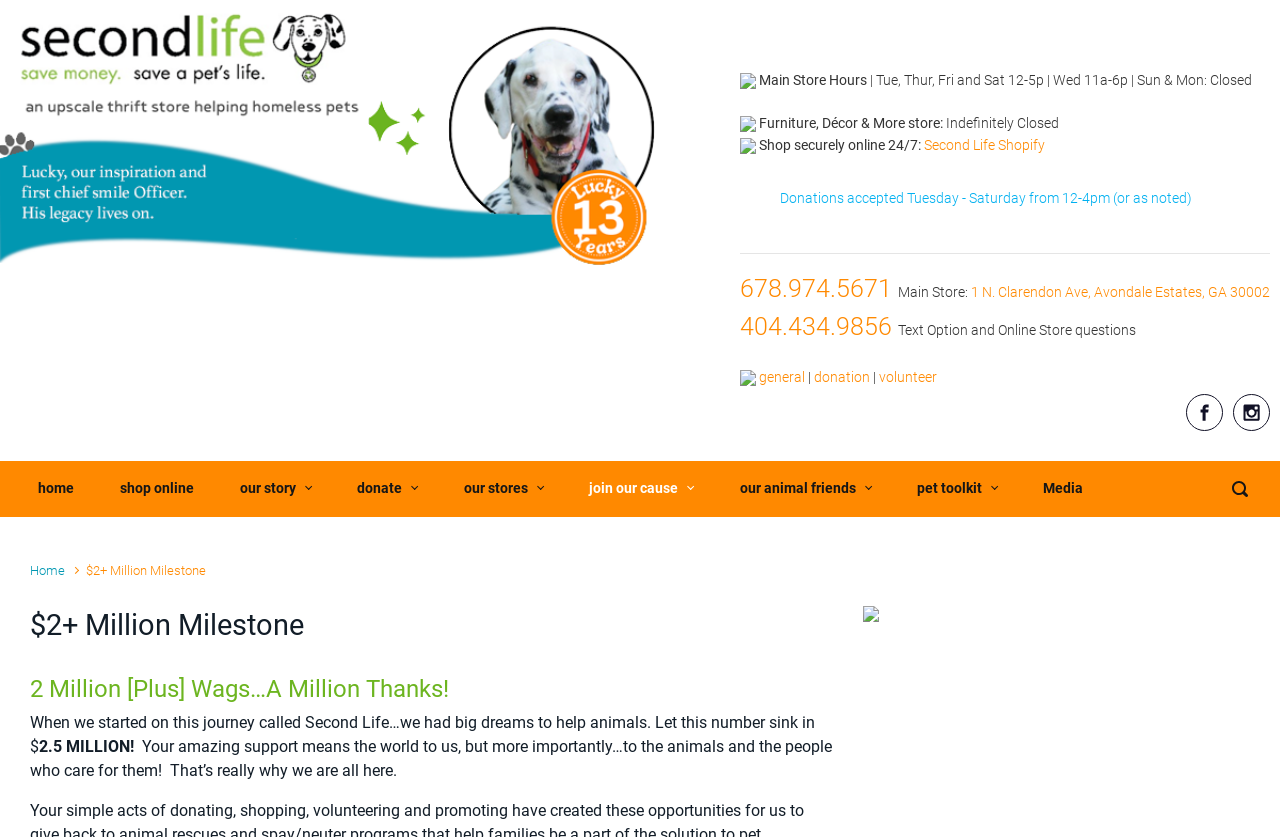Please identify the bounding box coordinates of the element I need to click to follow this instruction: "Visit home page".

[0.023, 0.553, 0.064, 0.615]